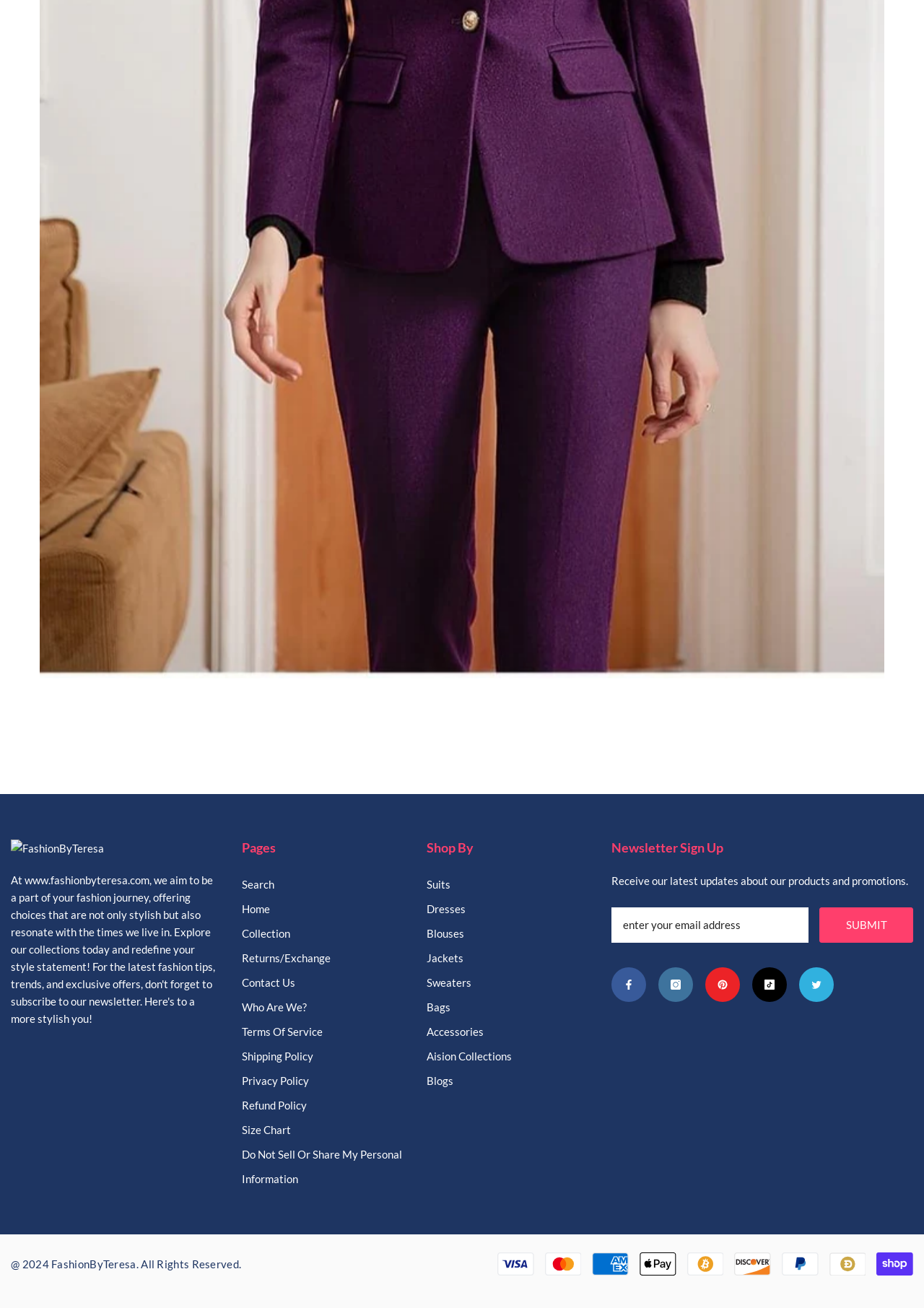Given the webpage screenshot and the description, determine the bounding box coordinates (top-left x, top-left y, bottom-right x, bottom-right y) that define the location of the UI element matching this description: name="contact[email]" placeholder="enter your email address"

[0.662, 0.694, 0.875, 0.721]